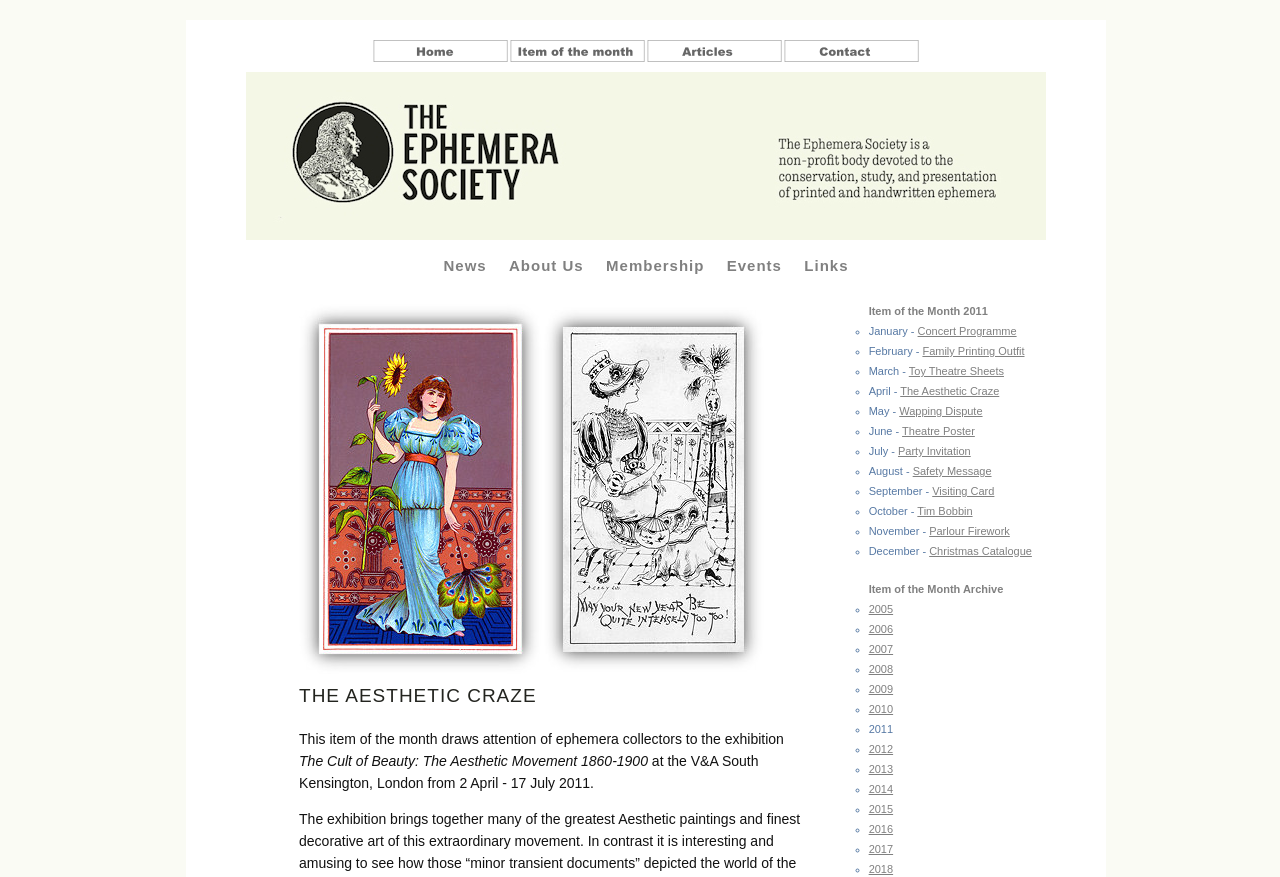What is the name of the society?
Please provide a single word or phrase in response based on the screenshot.

The Ephemera Society